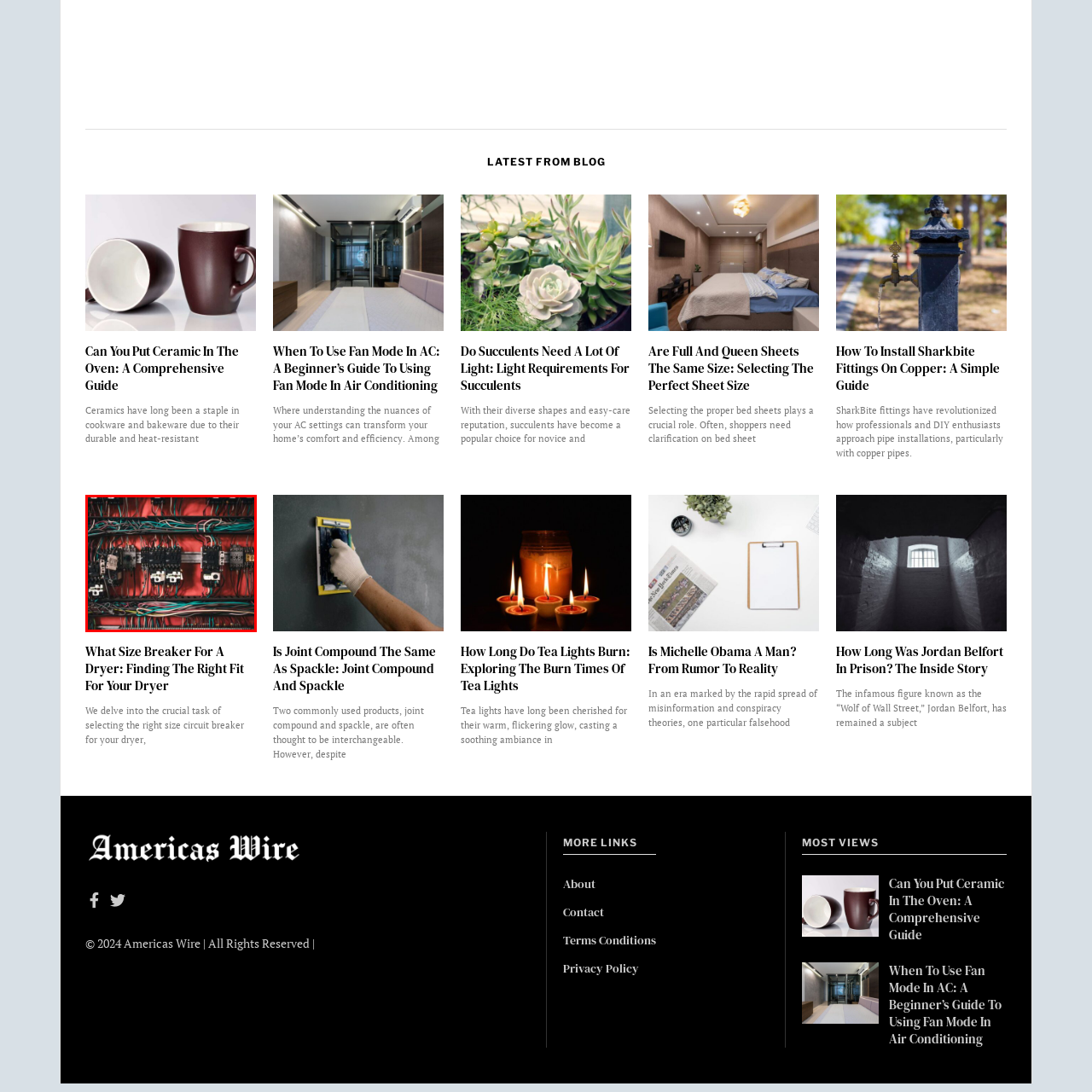Inspect the section within the red border, What is the purpose of the toggle switches and buttons on the circuit breakers? Provide a one-word or one-phrase answer.

Control